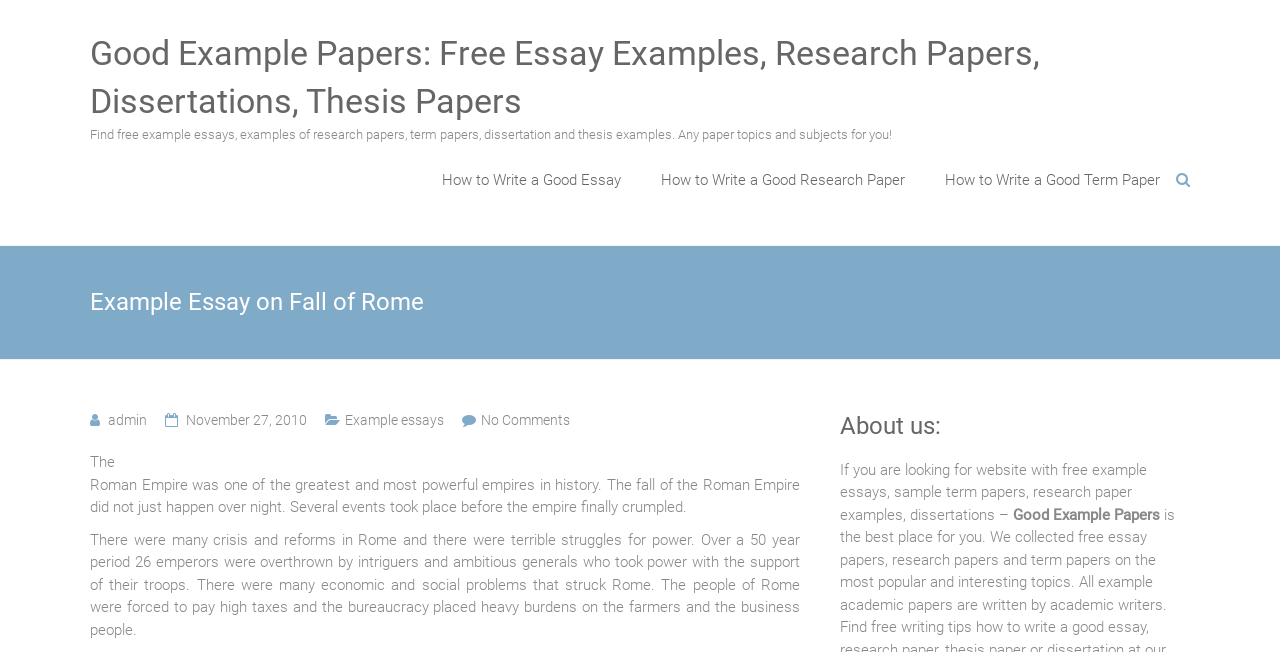Please locate the bounding box coordinates of the element that needs to be clicked to achieve the following instruction: "Click on 'How to Write a Good Essay'". The coordinates should be four float numbers between 0 and 1, i.e., [left, top, right, bottom].

[0.345, 0.222, 0.485, 0.329]